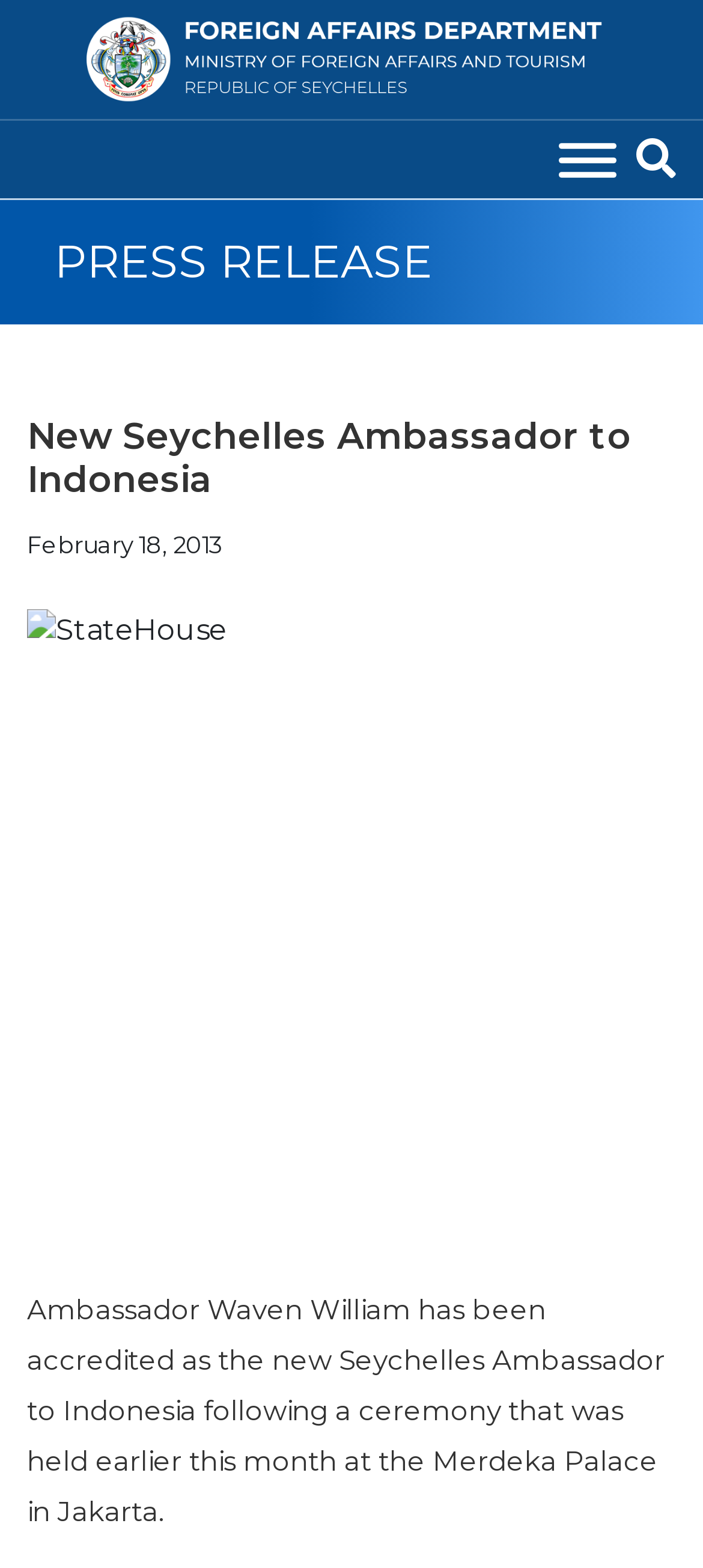Where was the ceremony held?
Please use the visual content to give a single word or phrase answer.

Merdeka Palace in Jakarta